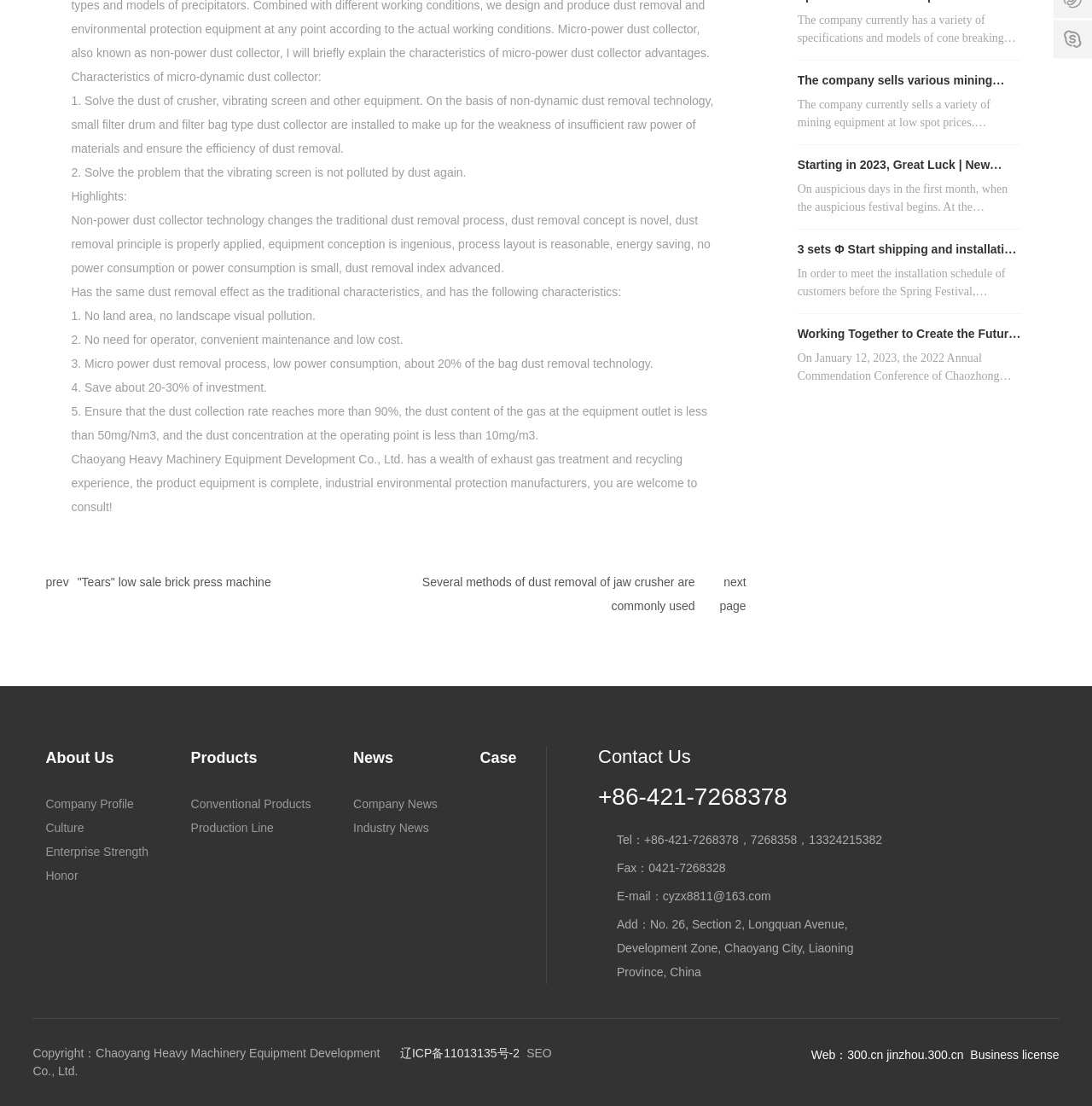Using the provided element description, identify the bounding box coordinates as (top-left x, top-left y, bottom-right x, bottom-right y). Ensure all values are between 0 and 1. Description: Case

[0.439, 0.674, 0.488, 0.697]